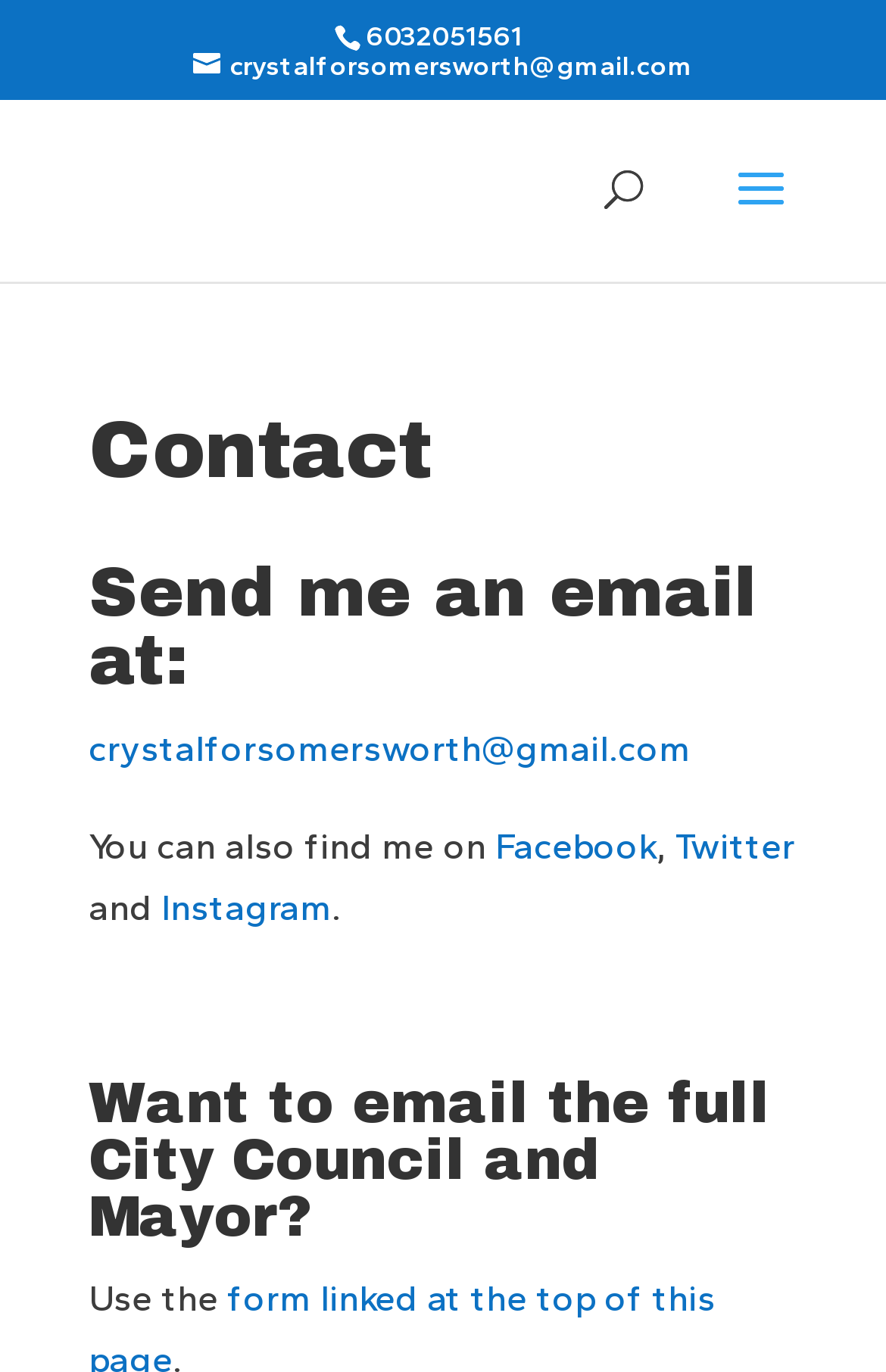What is the councilor's email address?
Could you answer the question with a detailed and thorough explanation?

I found the email address by looking at the link element with the content 'crystalforsomersworth@gmail.com' which is located below the heading 'Send me an email at:'.